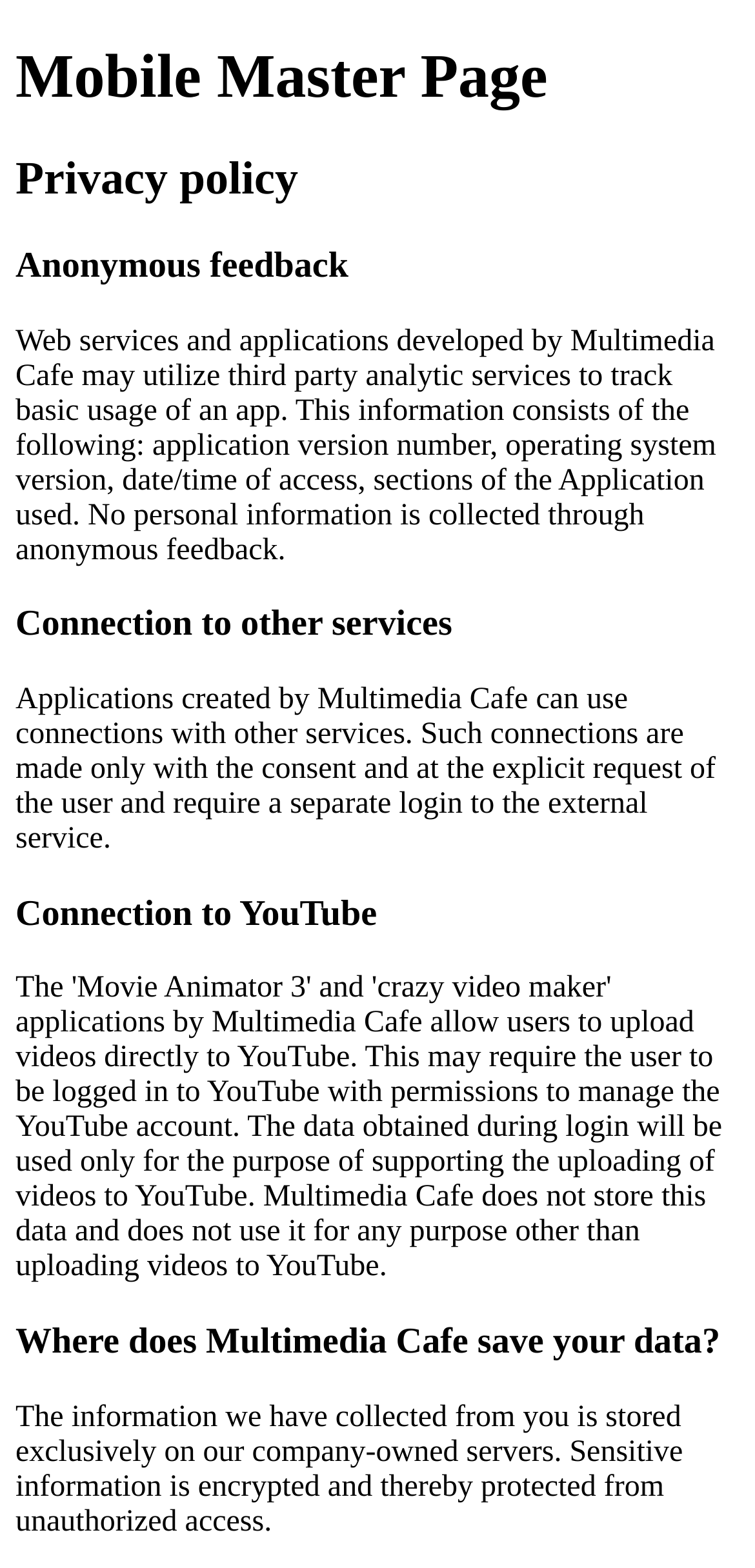Offer an extensive depiction of the webpage and its key elements.

The webpage is about the privacy policy of Multimedia Cafe. At the top, there is a heading that reads "Mobile Master Page". Below it, there is a heading that says "Privacy policy". 

To the right of the "Privacy policy" heading, there is a section about anonymous feedback, indicated by a heading with the same title. This section contains a block of text that explains how the company's web services and applications use third-party analytic services to track basic usage, including application version number, operating system version, and date/time of access. 

Below the anonymous feedback section, there is a heading that says "Connection to other services". This section contains a block of text that explains how the company's applications can use connections with other services, but only with the user's consent and explicit request.

Further down, there is a heading that says "Connection to YouTube". Below it, there is a heading that asks "Where does Multimedia Cafe save your data?". This section contains a block of text that explains how the company stores the collected information exclusively on their own servers, and that sensitive information is encrypted and protected from unauthorized access.